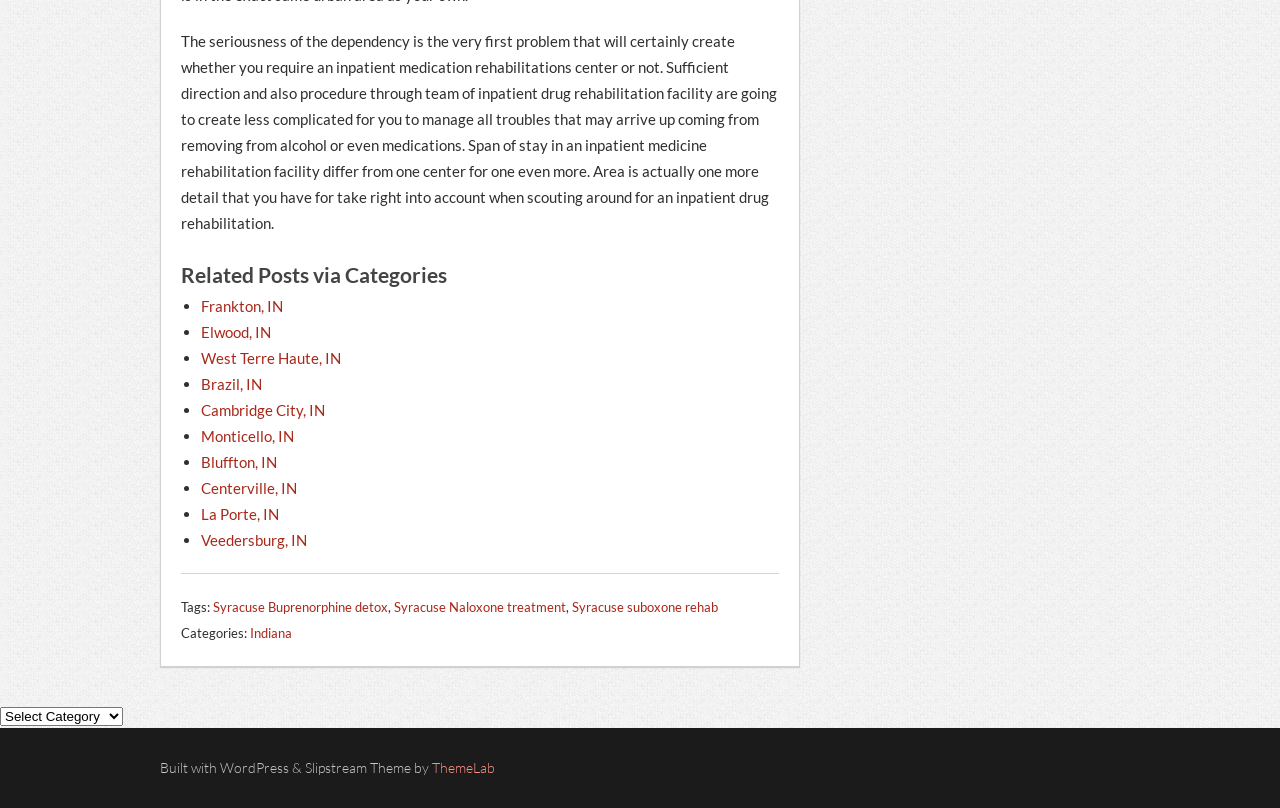Identify the bounding box coordinates for the UI element described as: "Veedersburg, IN". The coordinates should be provided as four floats between 0 and 1: [left, top, right, bottom].

[0.157, 0.657, 0.24, 0.679]